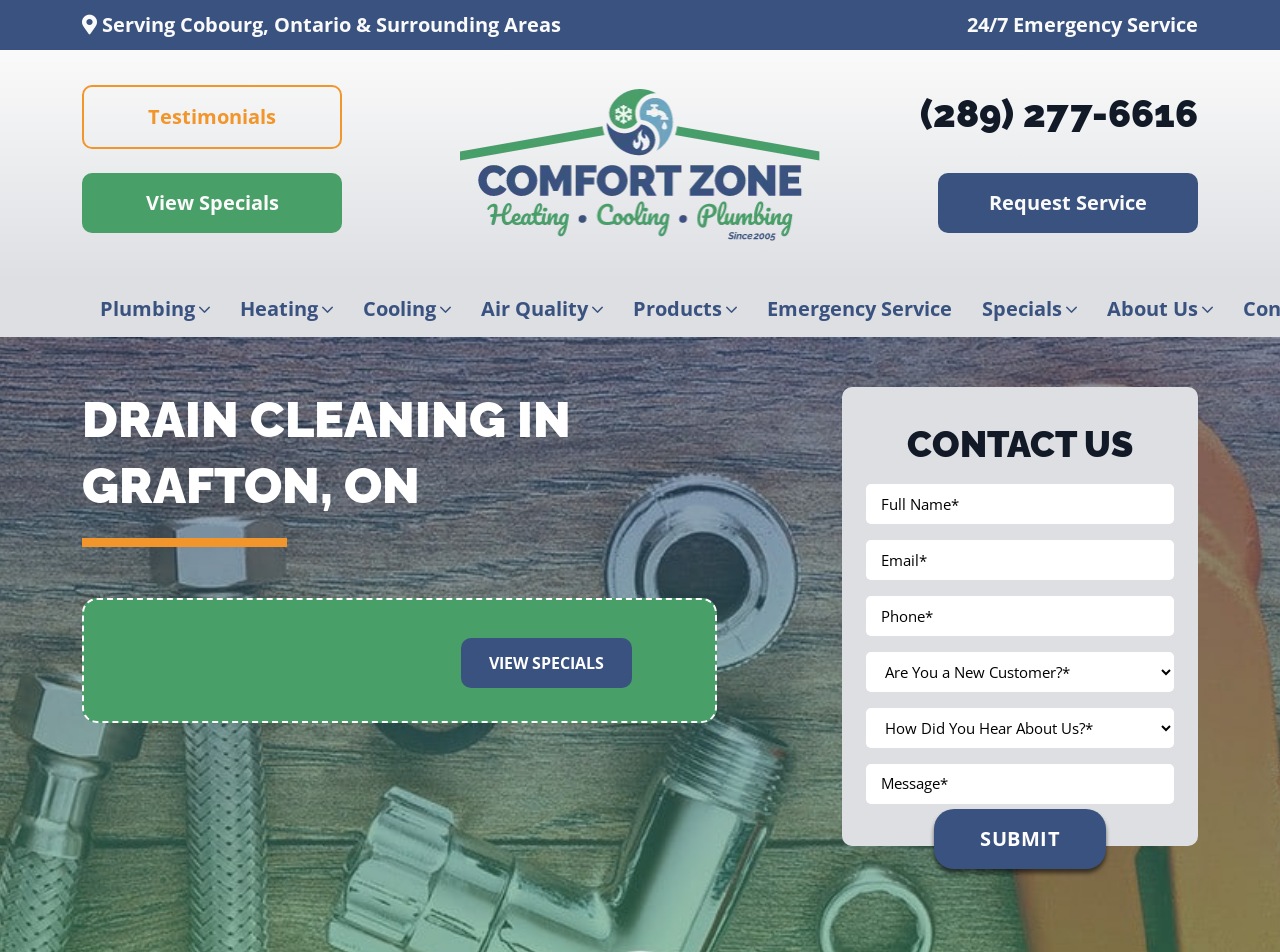Please identify the bounding box coordinates of the clickable region that I should interact with to perform the following instruction: "Call the phone number". The coordinates should be expressed as four float numbers between 0 and 1, i.e., [left, top, right, bottom].

[0.658, 0.088, 0.936, 0.152]